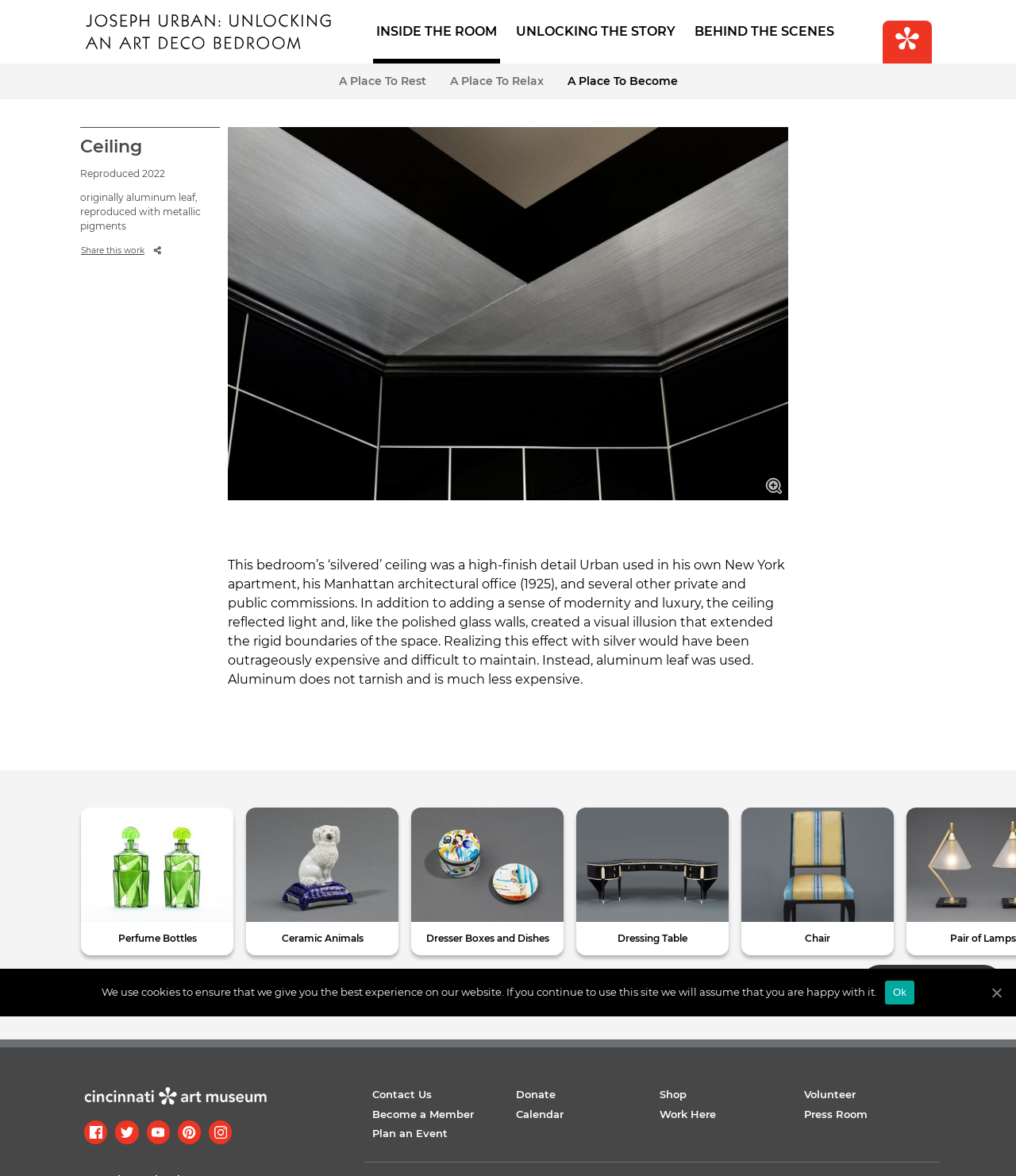Please identify the bounding box coordinates for the region that you need to click to follow this instruction: "Read about the Ceiling artwork".

[0.079, 0.117, 0.217, 0.133]